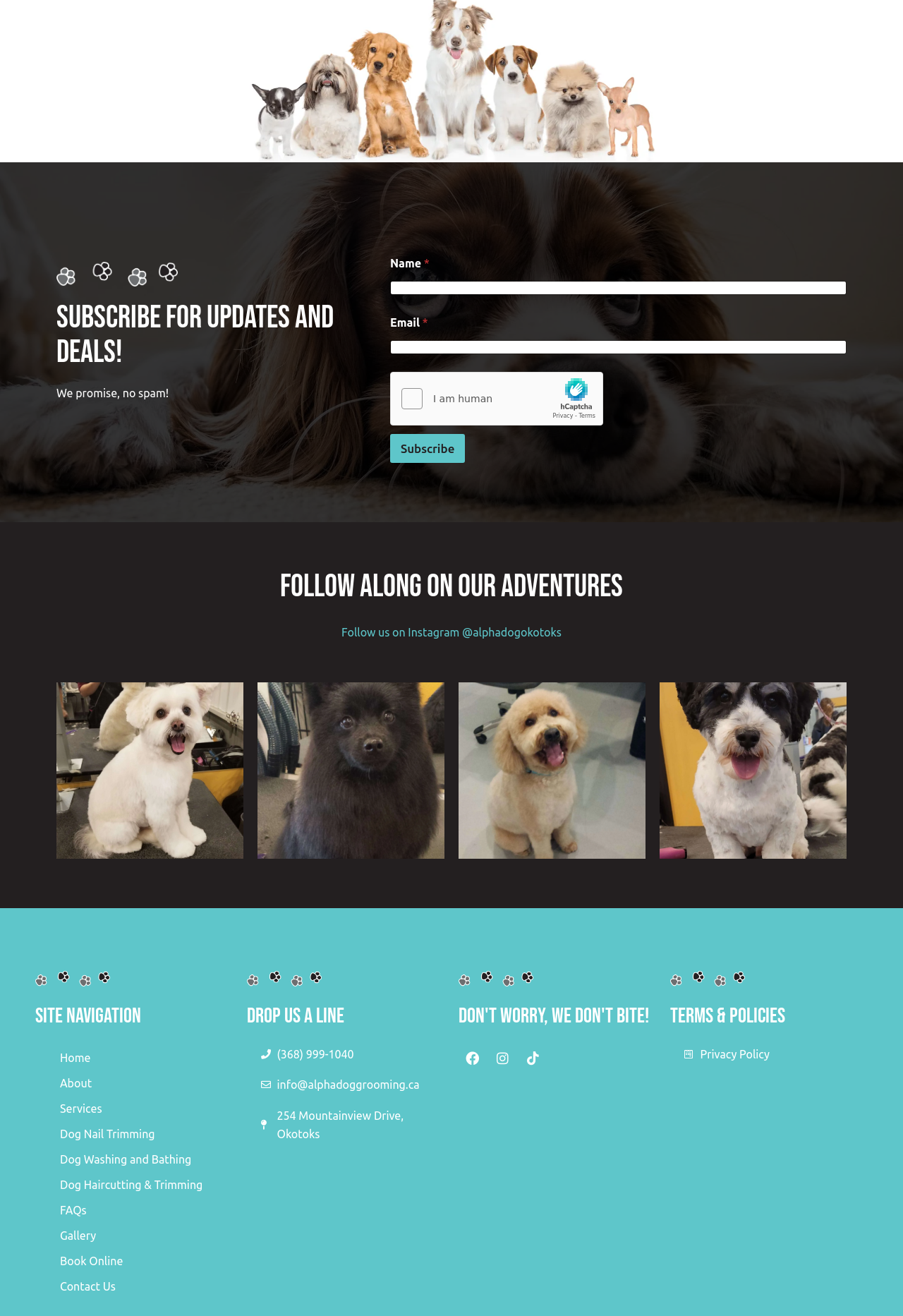Using the provided element description, identify the bounding box coordinates as (top-left x, top-left y, bottom-right x, bottom-right y). Ensure all values are between 0 and 1. Description: Contact Us

[0.055, 0.968, 0.258, 0.987]